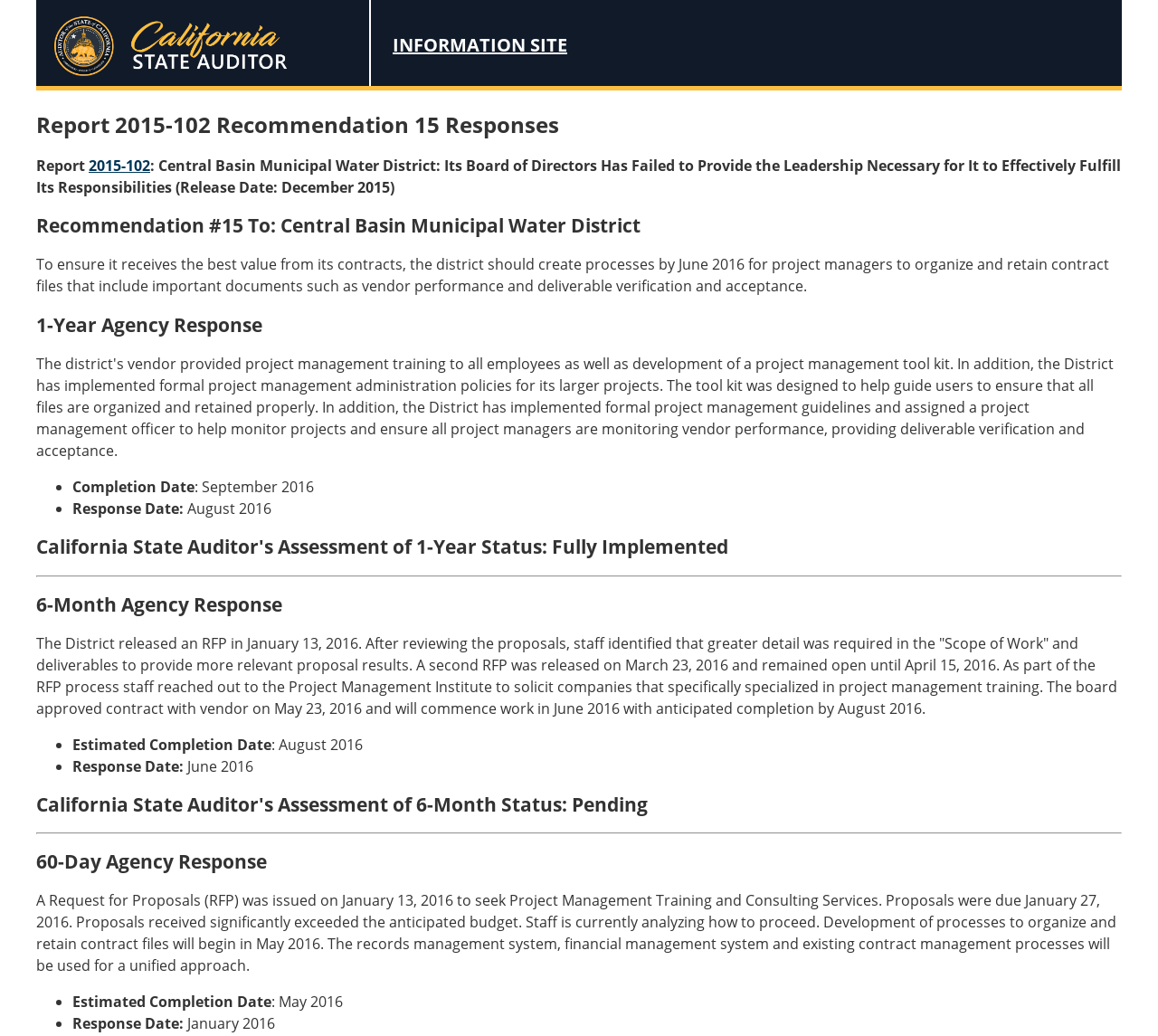Please provide the main heading of the webpage content.

Report 2015-102 Recommendation 15 Responses